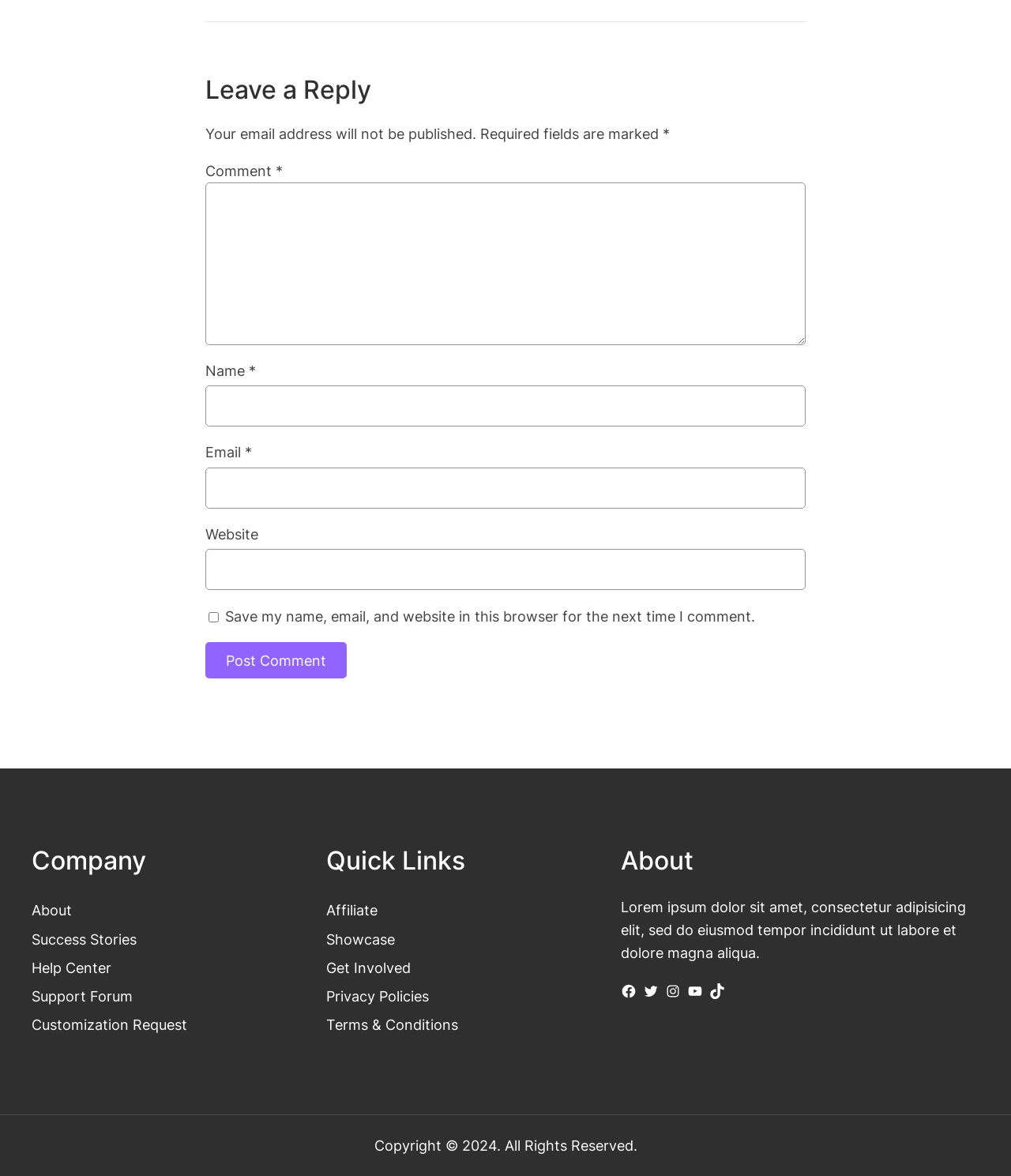Can you give a detailed response to the following question using the information from the image? What is the purpose of the comment section?

The comment section is headed by 'Leave a Reply' and contains fields for name, email, website, and comment, indicating that its purpose is to allow users to leave a reply or comment on the webpage.